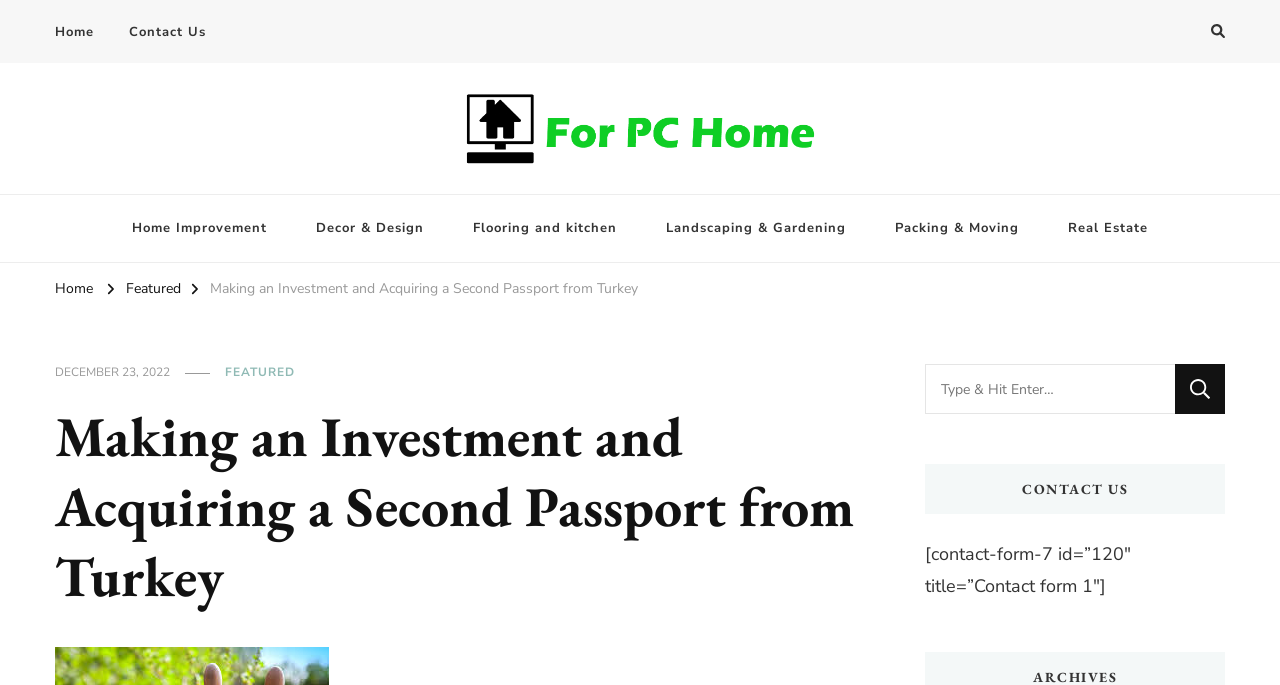Extract the primary headline from the webpage and present its text.

Making an Investment and Acquiring a Second Passport from Turkey